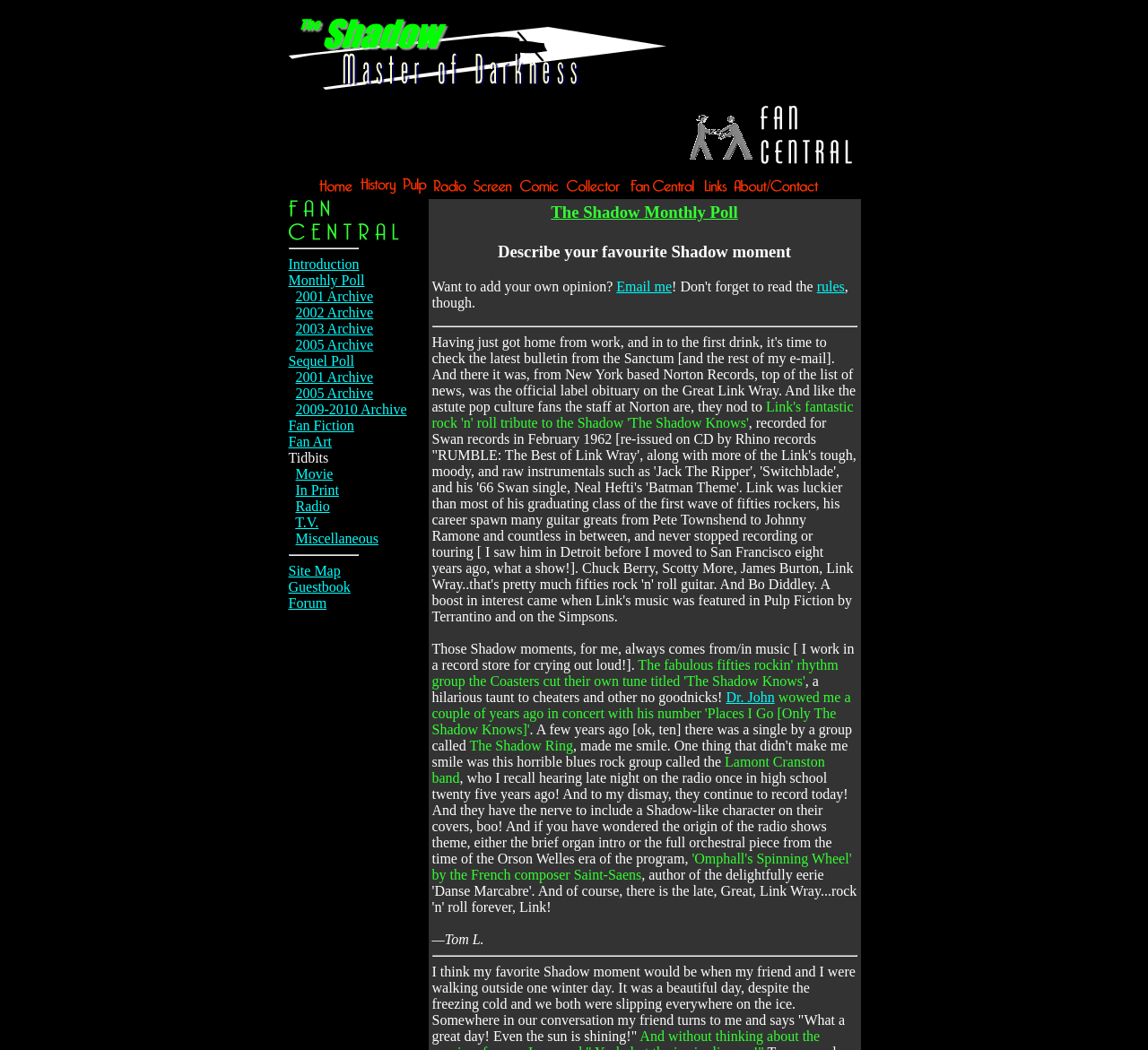Highlight the bounding box coordinates of the region I should click on to meet the following instruction: "Click on the Home link".

[0.278, 0.168, 0.307, 0.185]